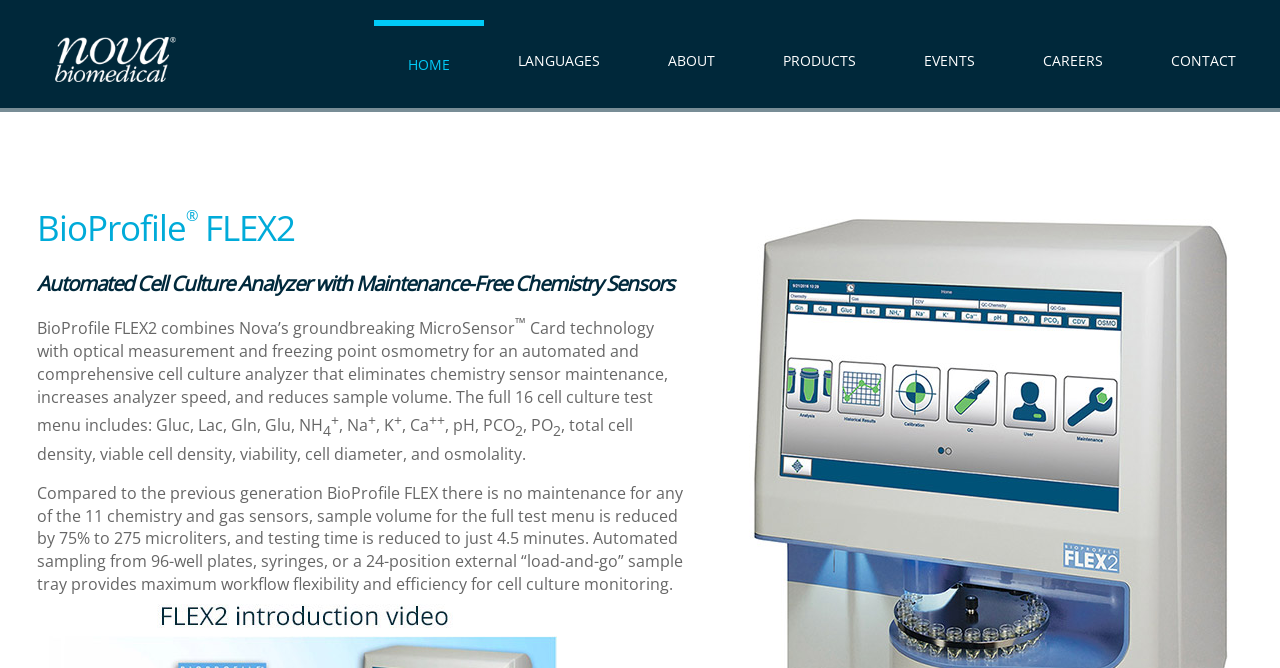Construct a thorough caption encompassing all aspects of the webpage.

The webpage is about the STAT PROFILE FLEX2, an automated cell culture analyzer with maintenance-free chemistry. At the top, there are seven links: HOME, LANGUAGES, ABOUT, PRODUCTS, EVENTS, CAREERS, and CONTACT, aligned horizontally and evenly spaced. 

Below the links, there are two headings: "BioProfile FLEX2" and "Automated Cell Culture Analyzer with Maintenance-Free Chemistry Sensors". The first heading has a superscript symbol next to it. 

Following the headings, there is a paragraph of text that describes the BioProfile FLEX2, which combines Nova's MicroSensor Card technology with optical measurement and freezing point osmometry. The text explains that the analyzer eliminates chemistry sensor maintenance, increases analyzer speed, and reduces sample volume. 

The paragraph is followed by a list of 16 cell culture tests that the analyzer can perform, including Gluc, Lac, Gln, Glu, NH, and others. The list includes superscript and subscript symbols. 

Finally, there is another paragraph of text that compares the BioProfile FLEX2 to the previous generation BioProfile FLEX, highlighting the advantages of the new model, including reduced maintenance, sample volume, and testing time, as well as increased workflow flexibility and efficiency.